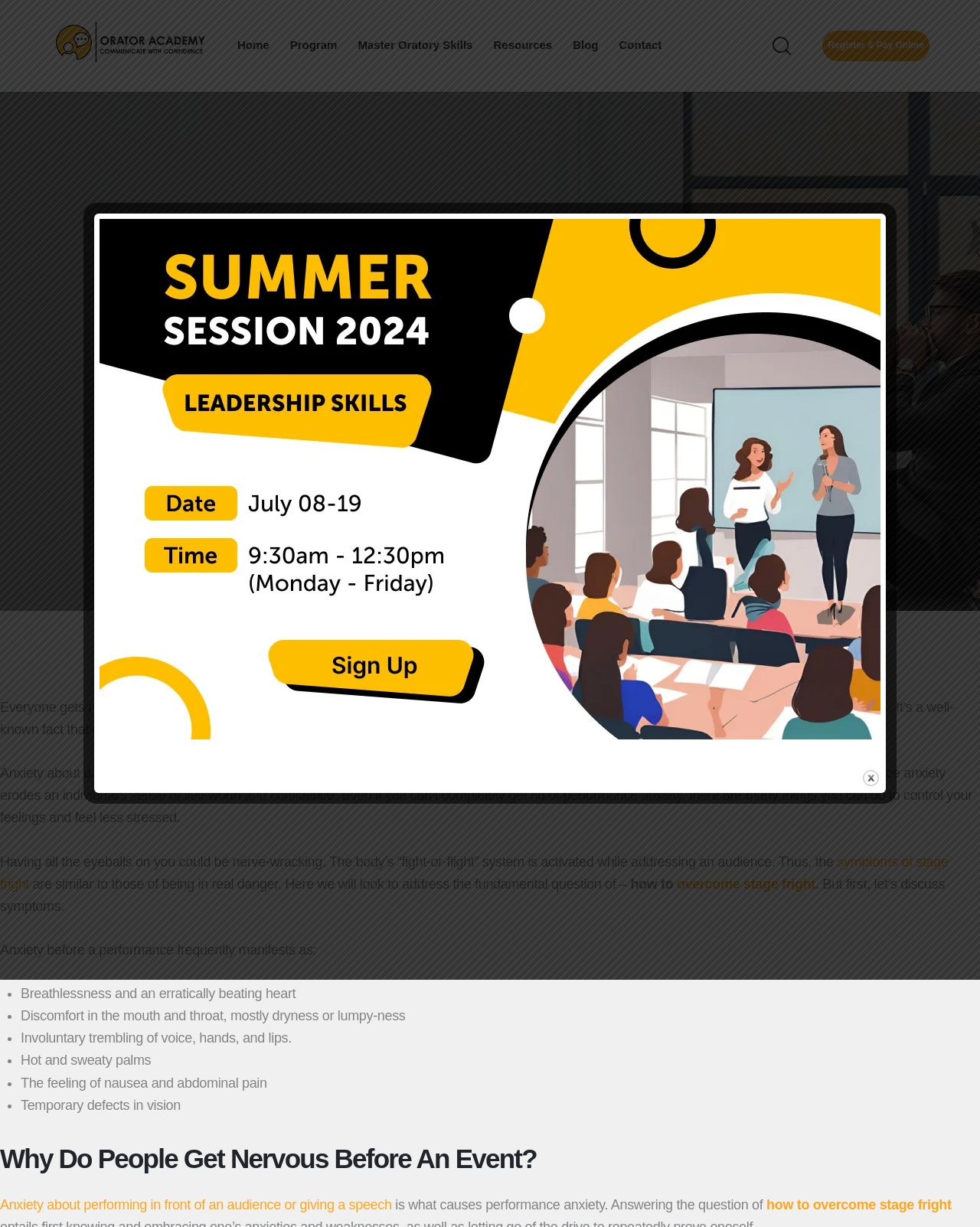Find the bounding box coordinates of the element I should click to carry out the following instruction: "Contact Orator Academy".

[0.621, 0.021, 0.686, 0.053]